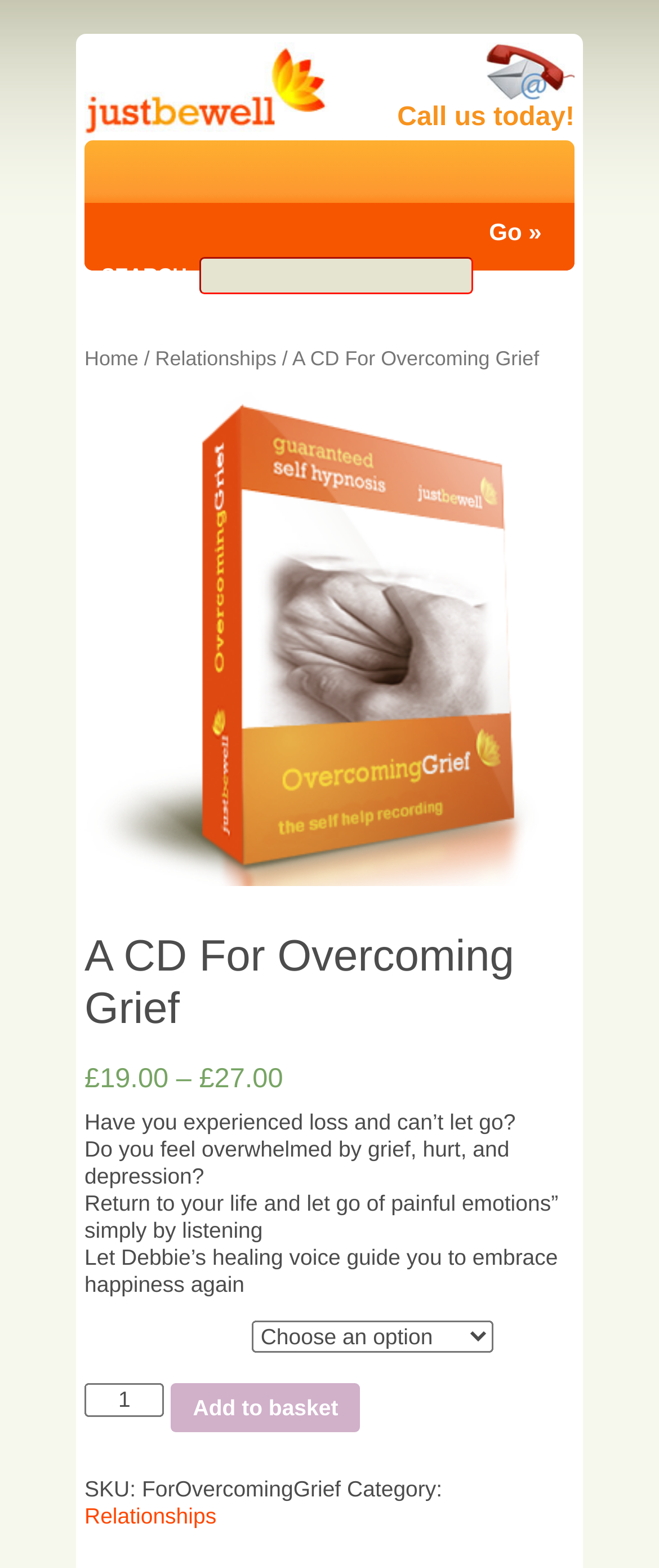Point out the bounding box coordinates of the section to click in order to follow this instruction: "Add to basket".

[0.259, 0.882, 0.547, 0.913]